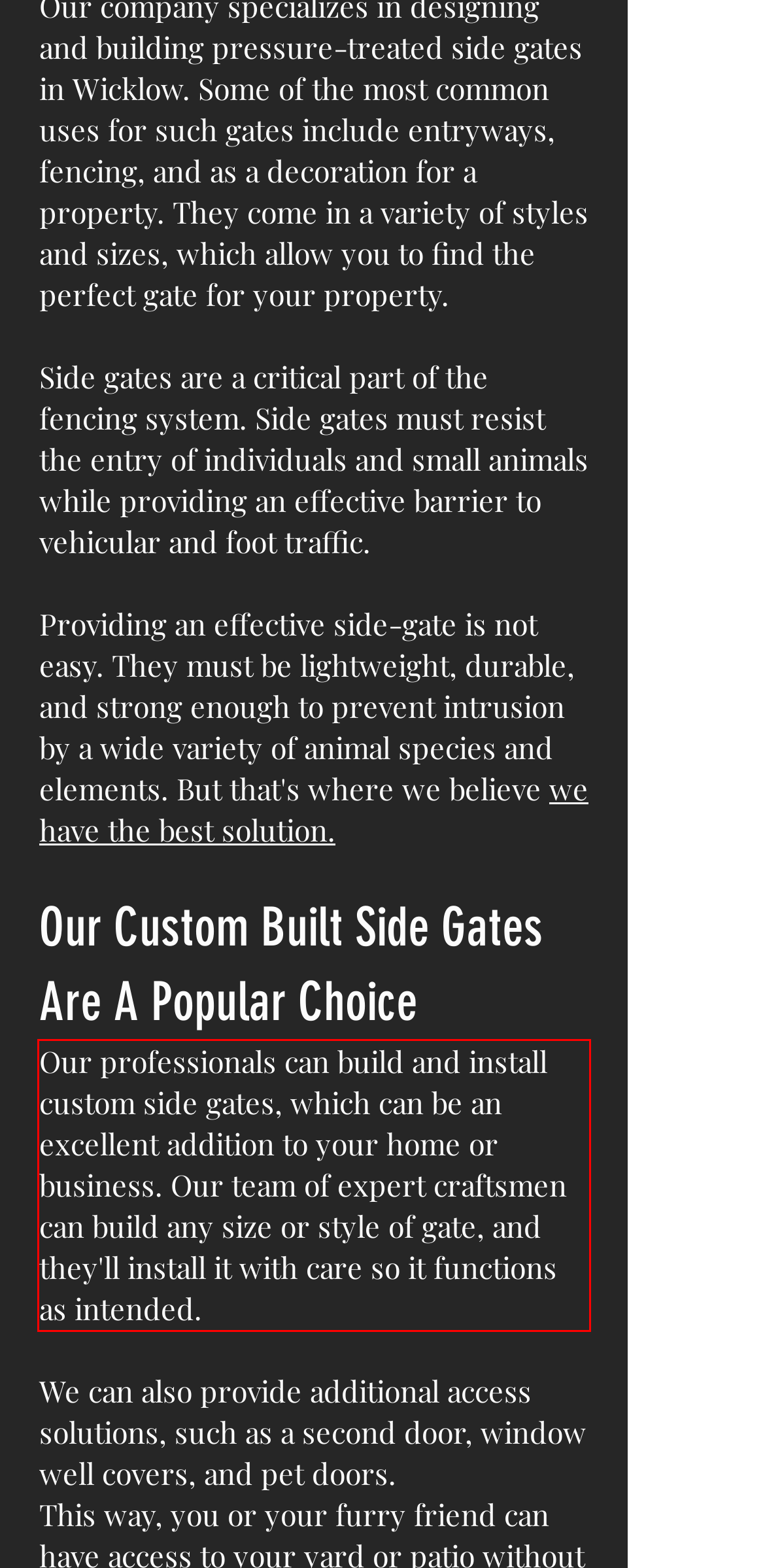You are given a screenshot of a webpage with a UI element highlighted by a red bounding box. Please perform OCR on the text content within this red bounding box.

Our professionals can build and install custom side gates, which can be an excellent addition to your home or business. Our team of expert craftsmen can build any size or style of gate, and they'll install it with care so it functions as intended.